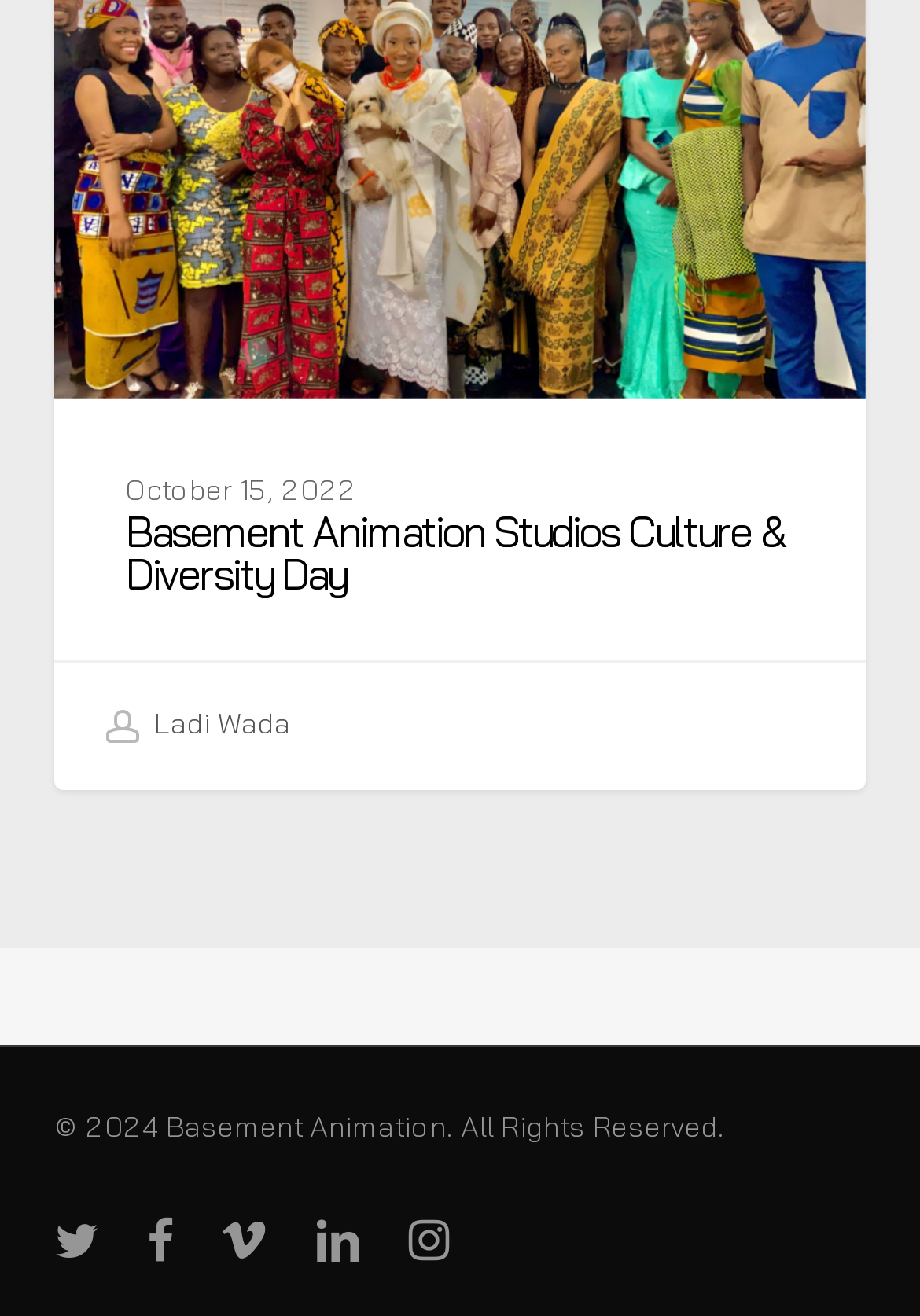Answer succinctly with a single word or phrase:
What is the name of the person mentioned?

Ladi Wada